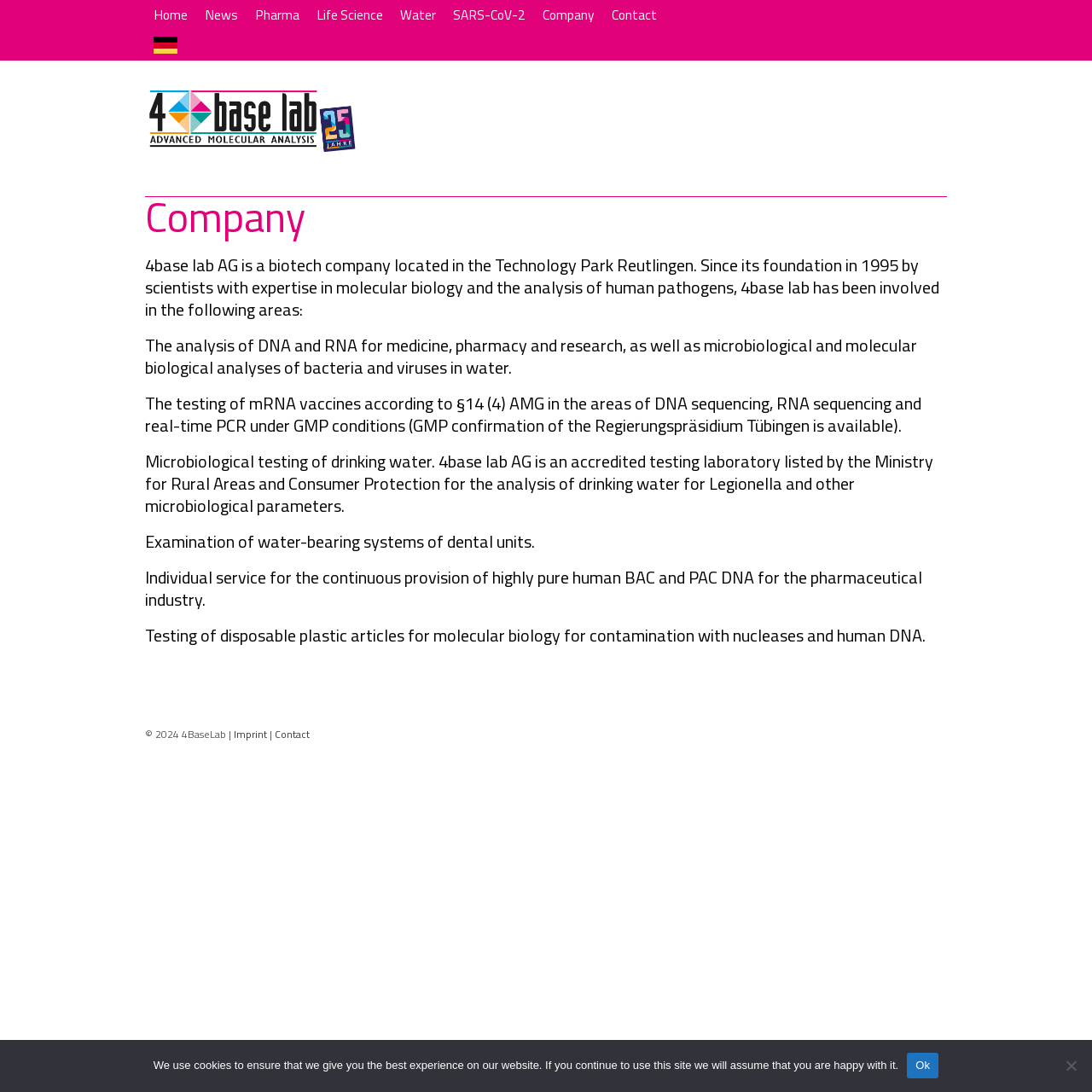Determine the bounding box coordinates of the region to click in order to accomplish the following instruction: "Click News". Provide the coordinates as four float numbers between 0 and 1, specifically [left, top, right, bottom].

[0.18, 0.0, 0.226, 0.027]